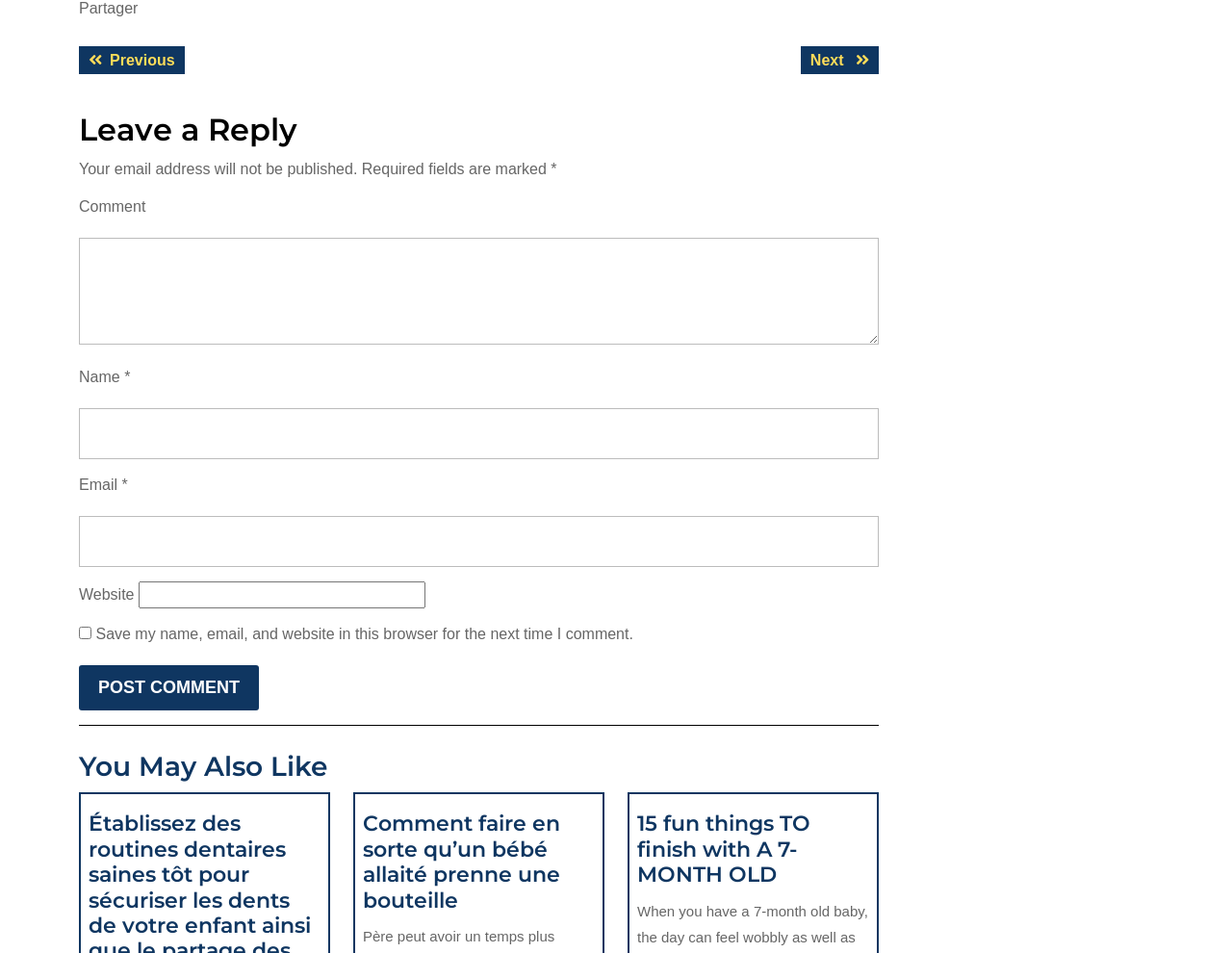Determine the bounding box for the UI element as described: "parent_node: Name * name="author"". The coordinates should be represented as four float numbers between 0 and 1, formatted as [left, top, right, bottom].

[0.064, 0.428, 0.713, 0.482]